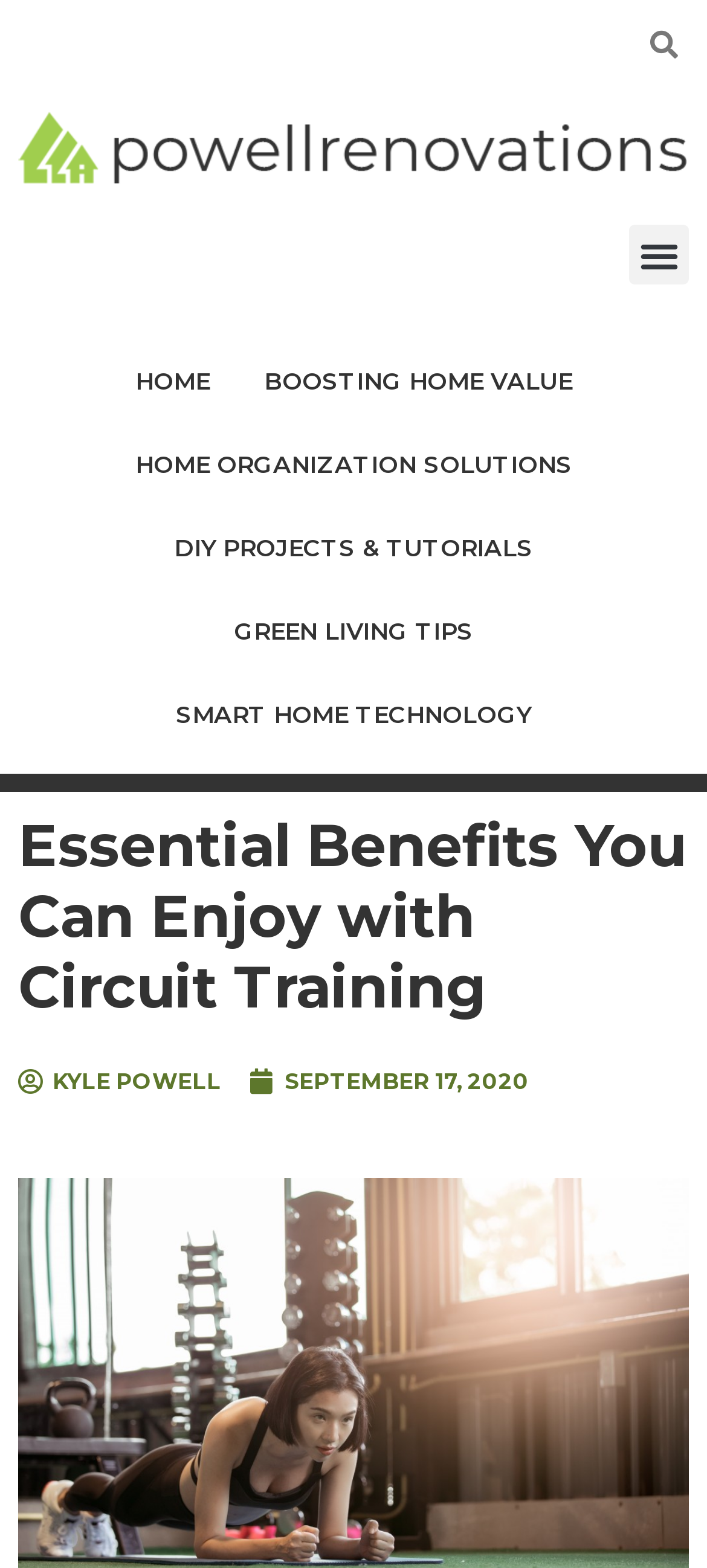Determine the bounding box coordinates of the region I should click to achieve the following instruction: "read the article by Kyle Powell". Ensure the bounding box coordinates are four float numbers between 0 and 1, i.e., [left, top, right, bottom].

[0.026, 0.675, 0.313, 0.705]